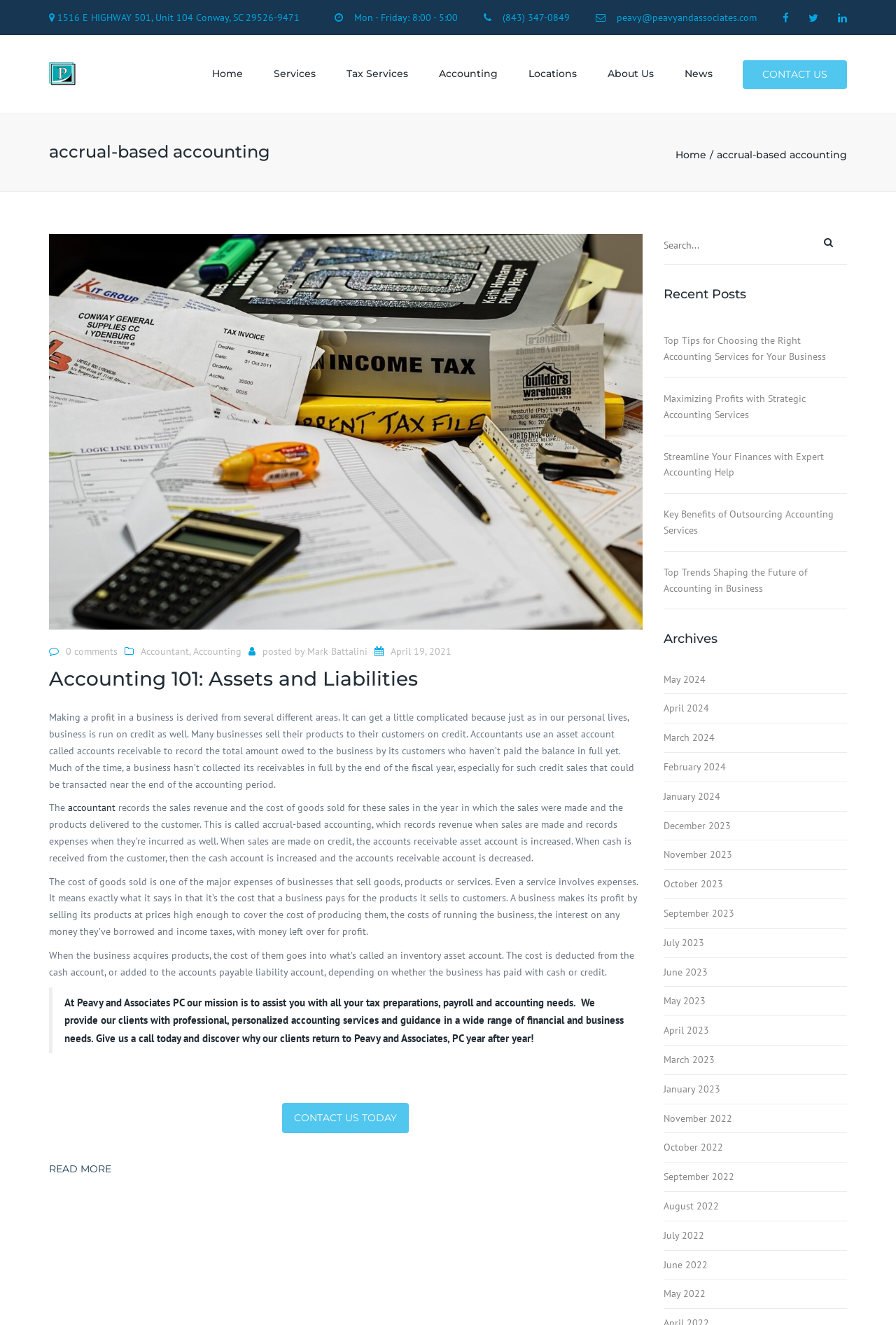Could you highlight the region that needs to be clicked to execute the instruction: "click the 'CONTACT US' link"?

[0.829, 0.045, 0.945, 0.067]